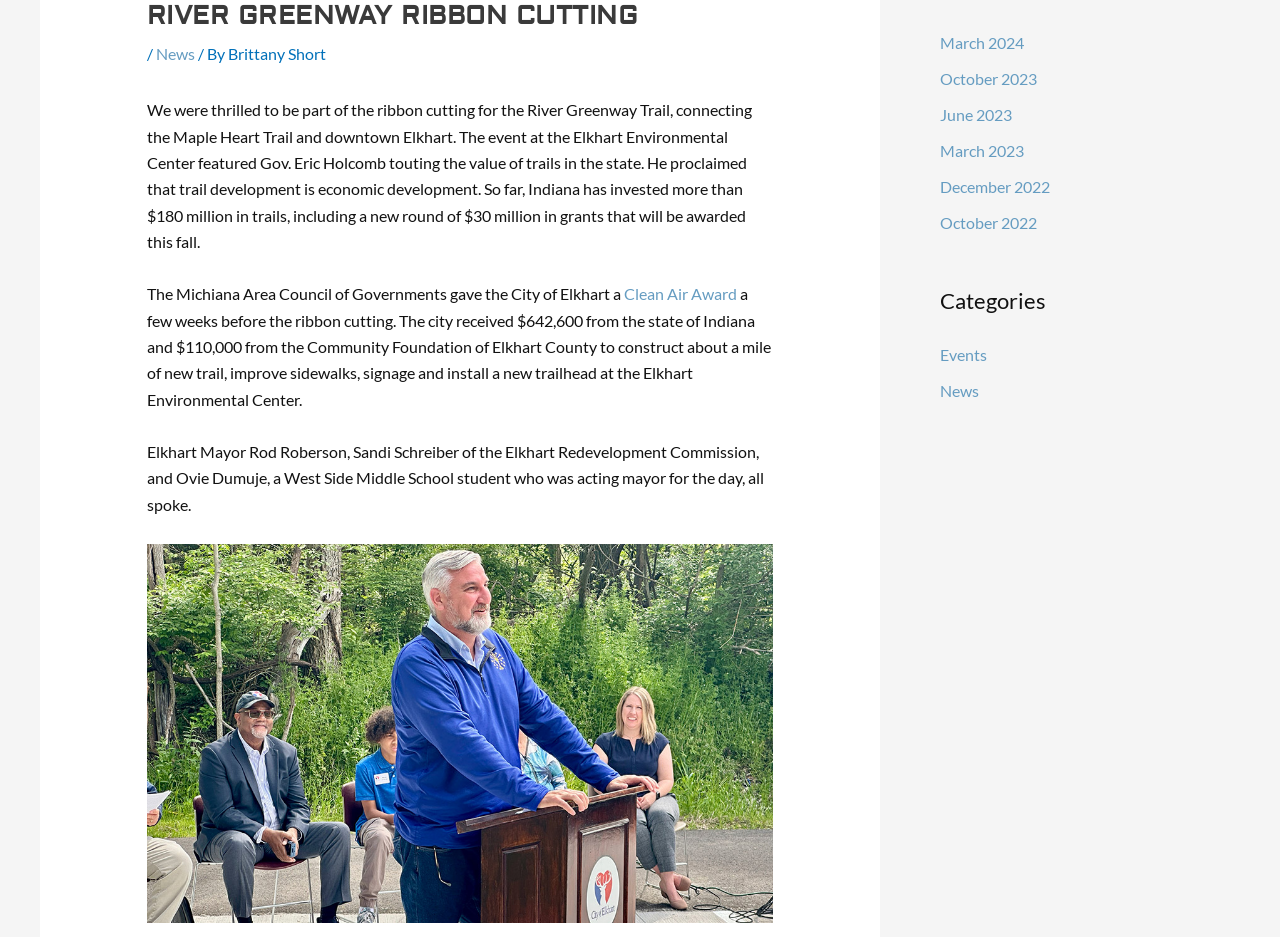Show the bounding box coordinates for the HTML element described as: "News".

[0.734, 0.406, 0.765, 0.427]